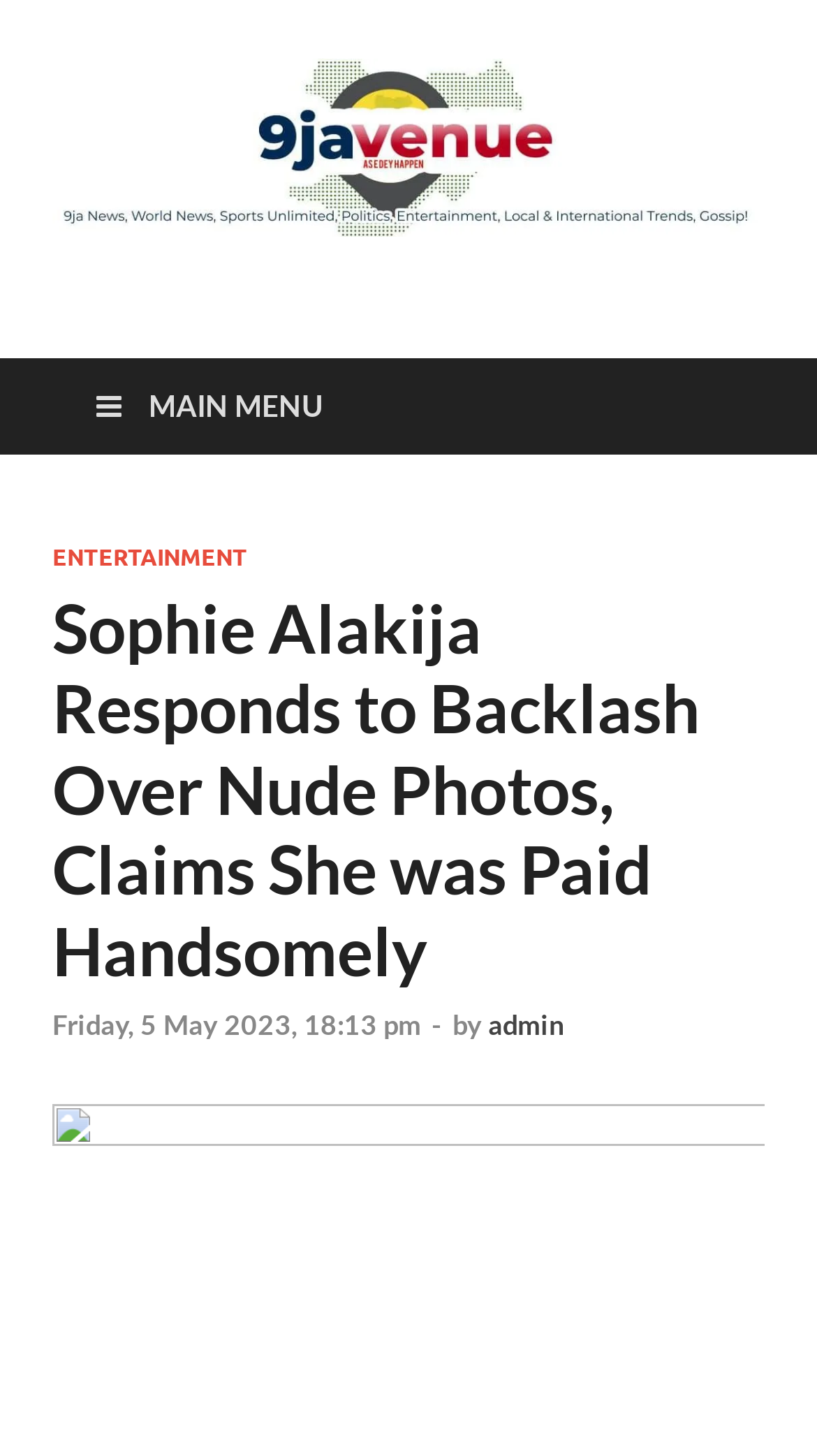Generate the title text from the webpage.

Sophie Alakija Responds to Backlash Over Nude Photos, Claims She was Paid Handsomely